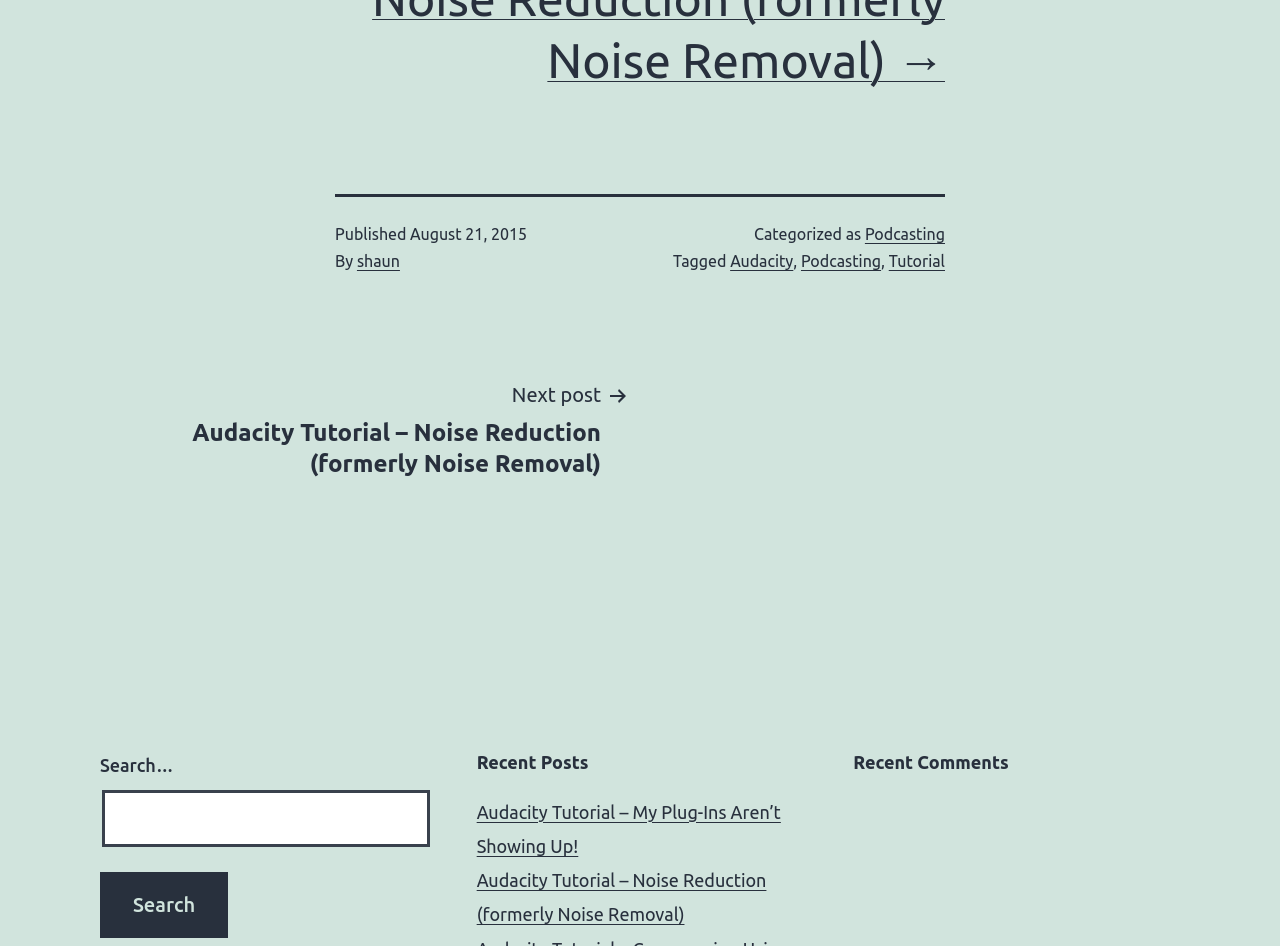Please mark the bounding box coordinates of the area that should be clicked to carry out the instruction: "View recent comment".

[0.667, 0.792, 0.922, 0.819]